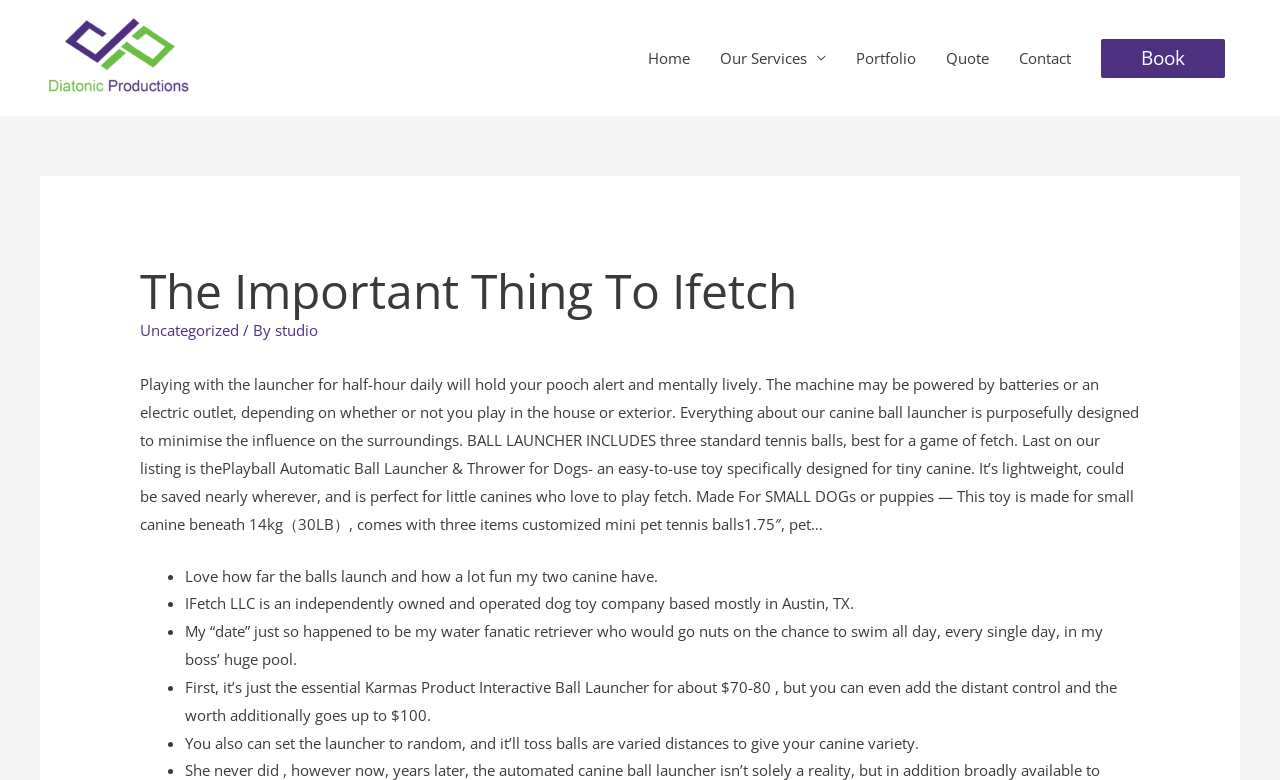Can the ball launcher be powered by an electric outlet?
Provide a one-word or short-phrase answer based on the image.

yes